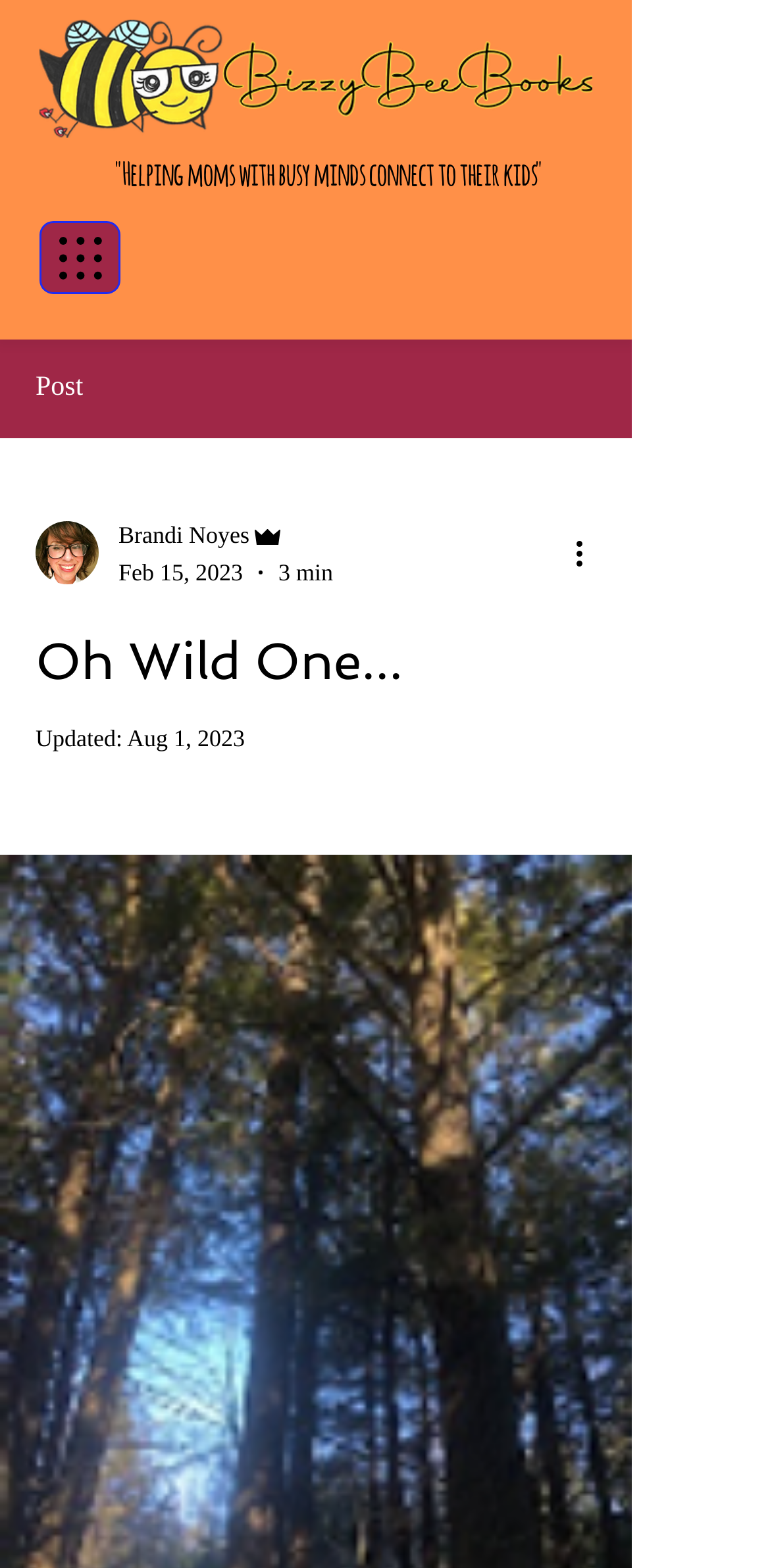Identify the bounding box coordinates for the UI element described as follows: "Brandi Noyes". Ensure the coordinates are four float numbers between 0 and 1, formatted as [left, top, right, bottom].

[0.154, 0.33, 0.432, 0.354]